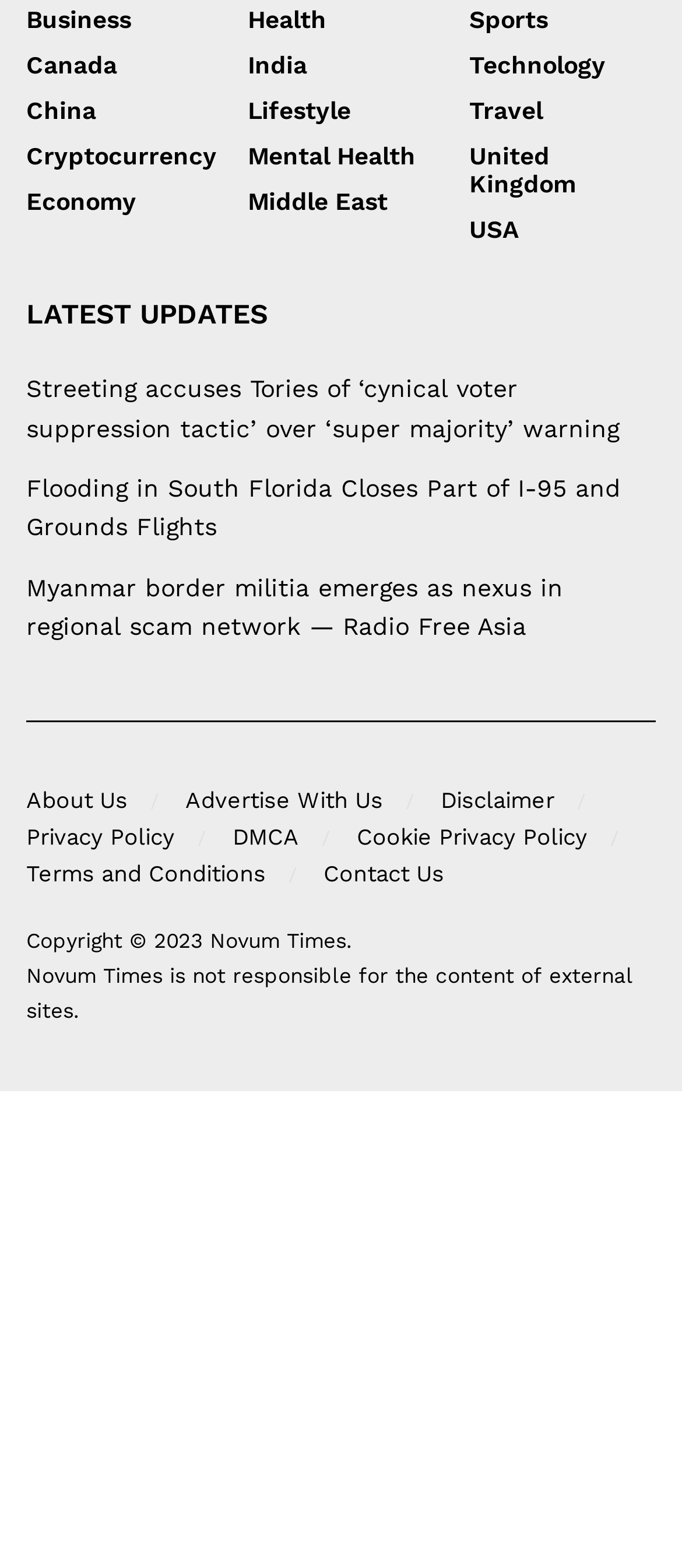Specify the bounding box coordinates of the area to click in order to execute this command: 'Click on Business news'. The coordinates should consist of four float numbers ranging from 0 to 1, and should be formatted as [left, top, right, bottom].

[0.038, 0.003, 0.192, 0.021]